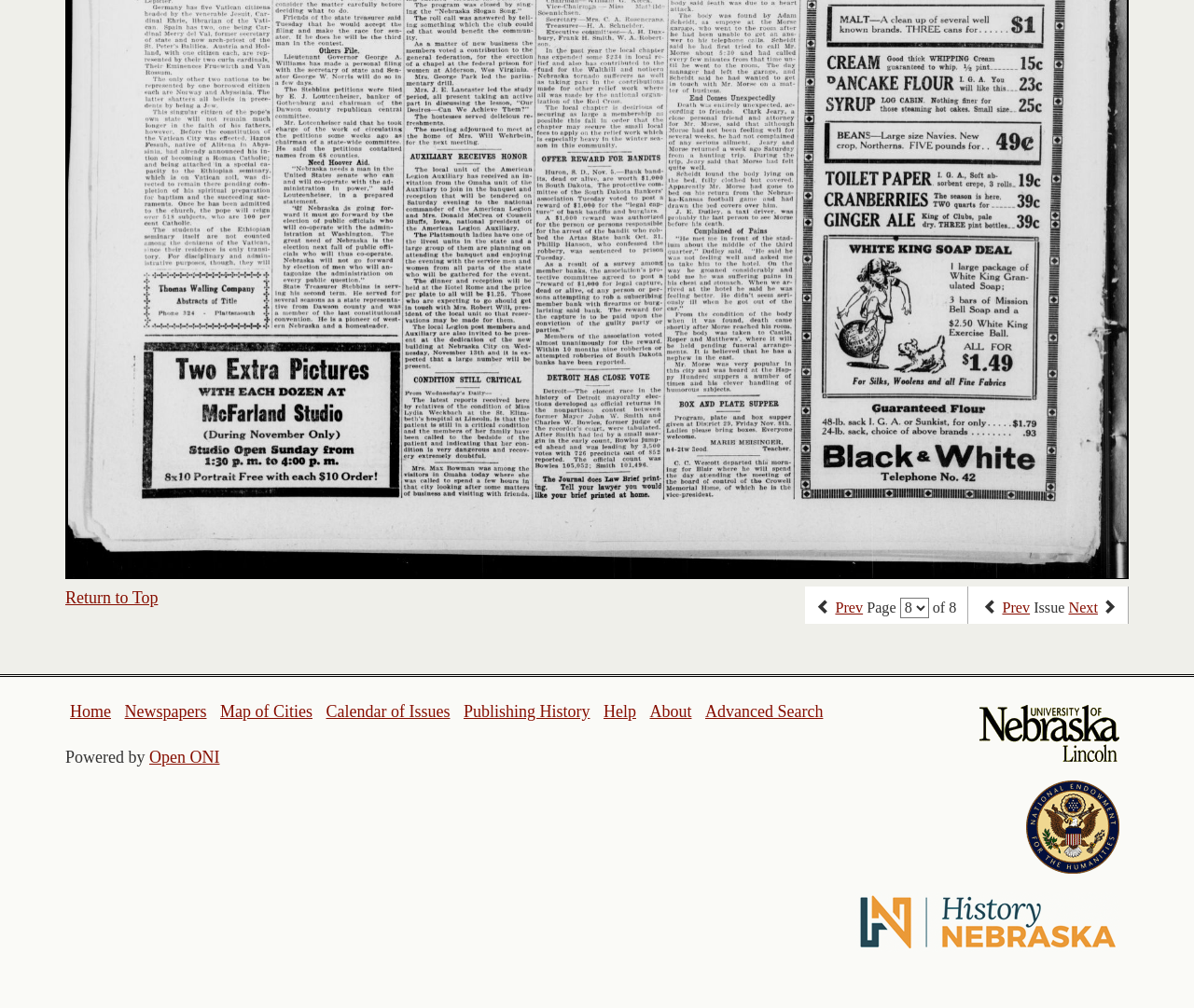Provide the bounding box coordinates of the area you need to click to execute the following instruction: "go to next issue".

[0.895, 0.594, 0.919, 0.611]